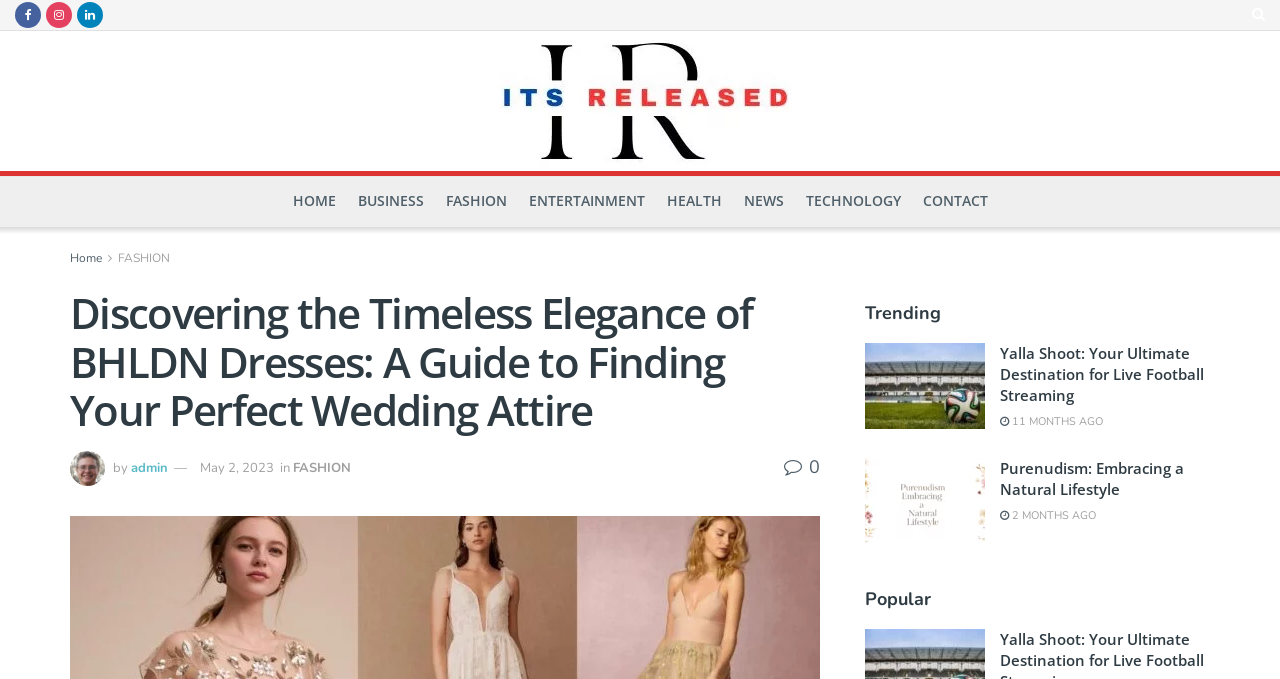Respond with a single word or phrase to the following question:
How many categories are in the top navigation menu?

7